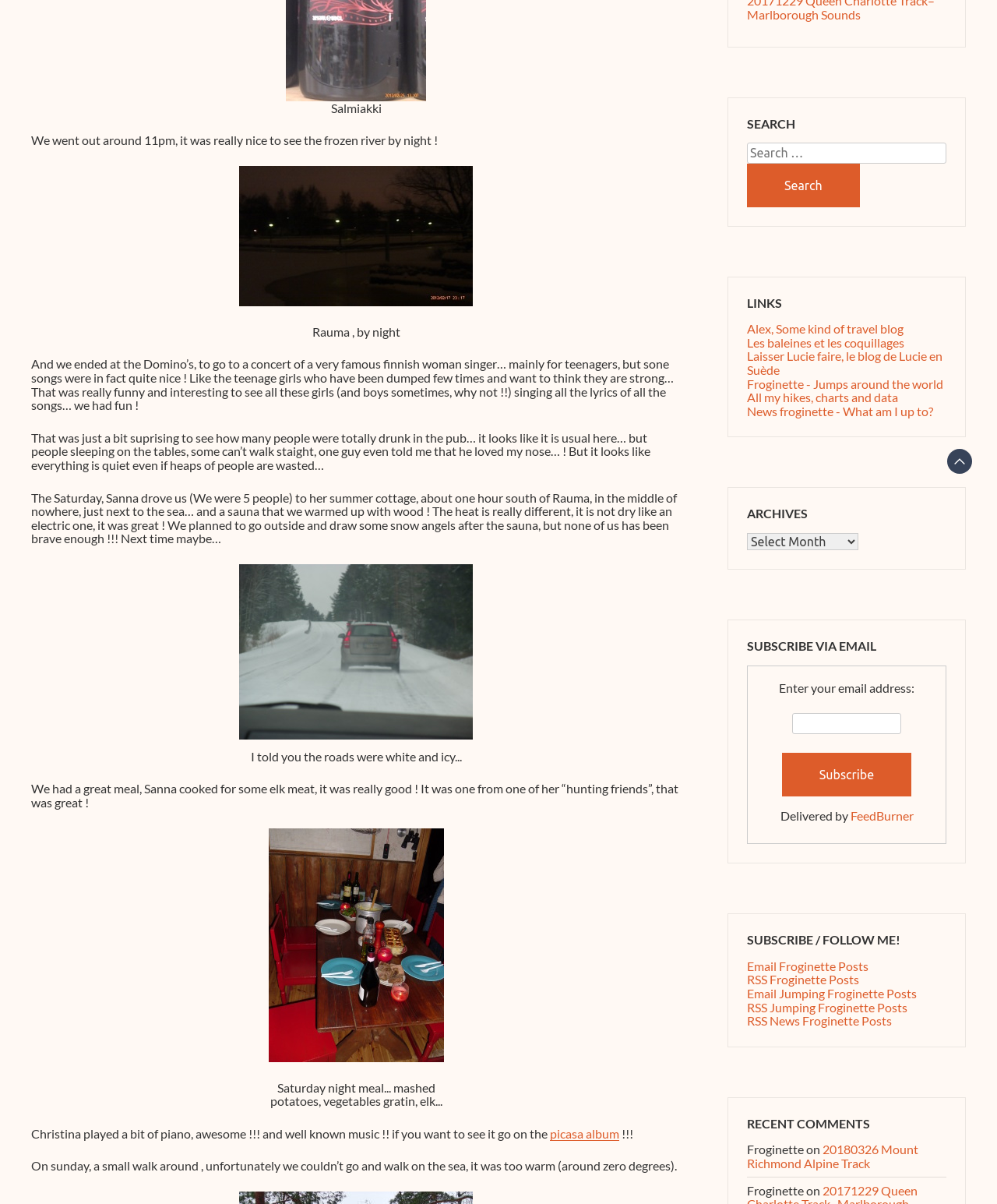Please find the bounding box for the UI component described as follows: "RSS Froginette Posts".

[0.749, 0.807, 0.862, 0.82]